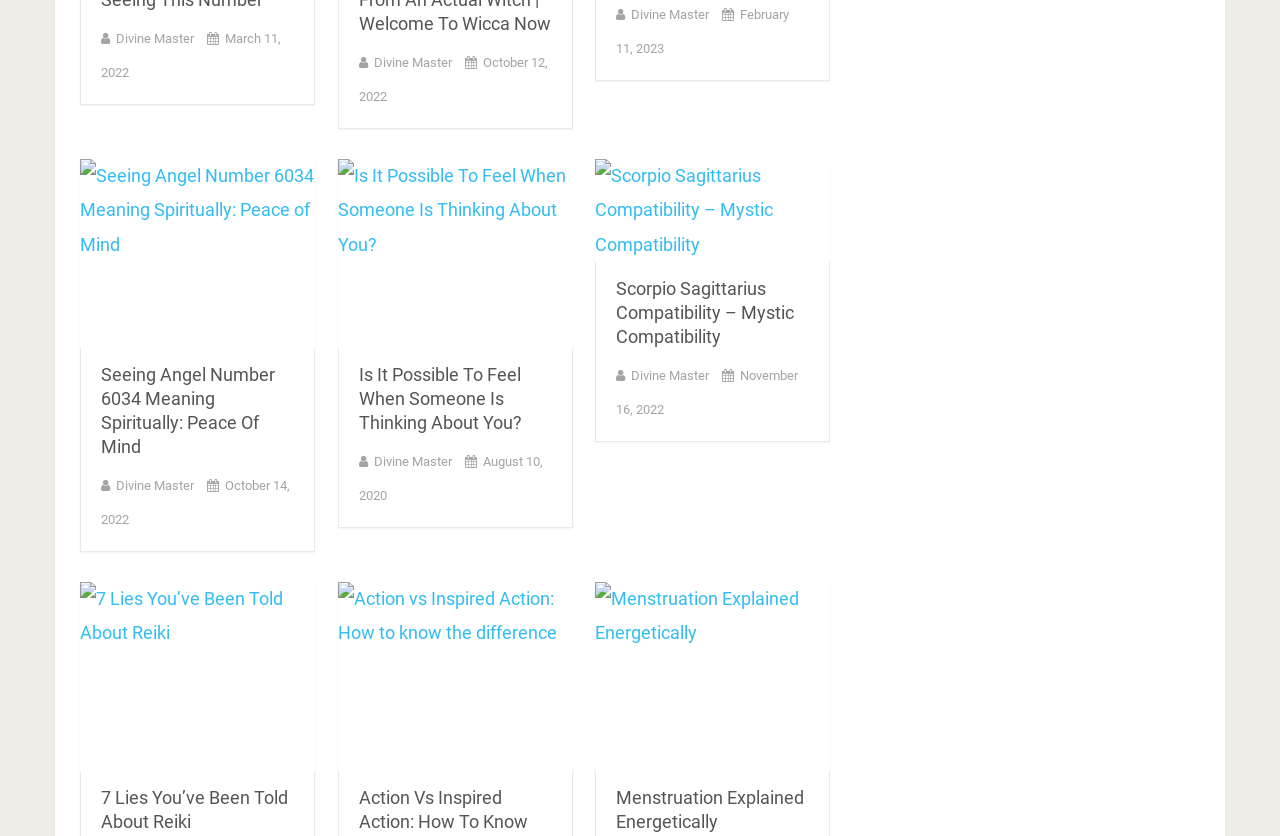Indicate the bounding box coordinates of the element that needs to be clicked to satisfy the following instruction: "Visit the Divine Master website". The coordinates should be four float numbers between 0 and 1, i.e., [left, top, right, bottom].

[0.091, 0.037, 0.152, 0.055]